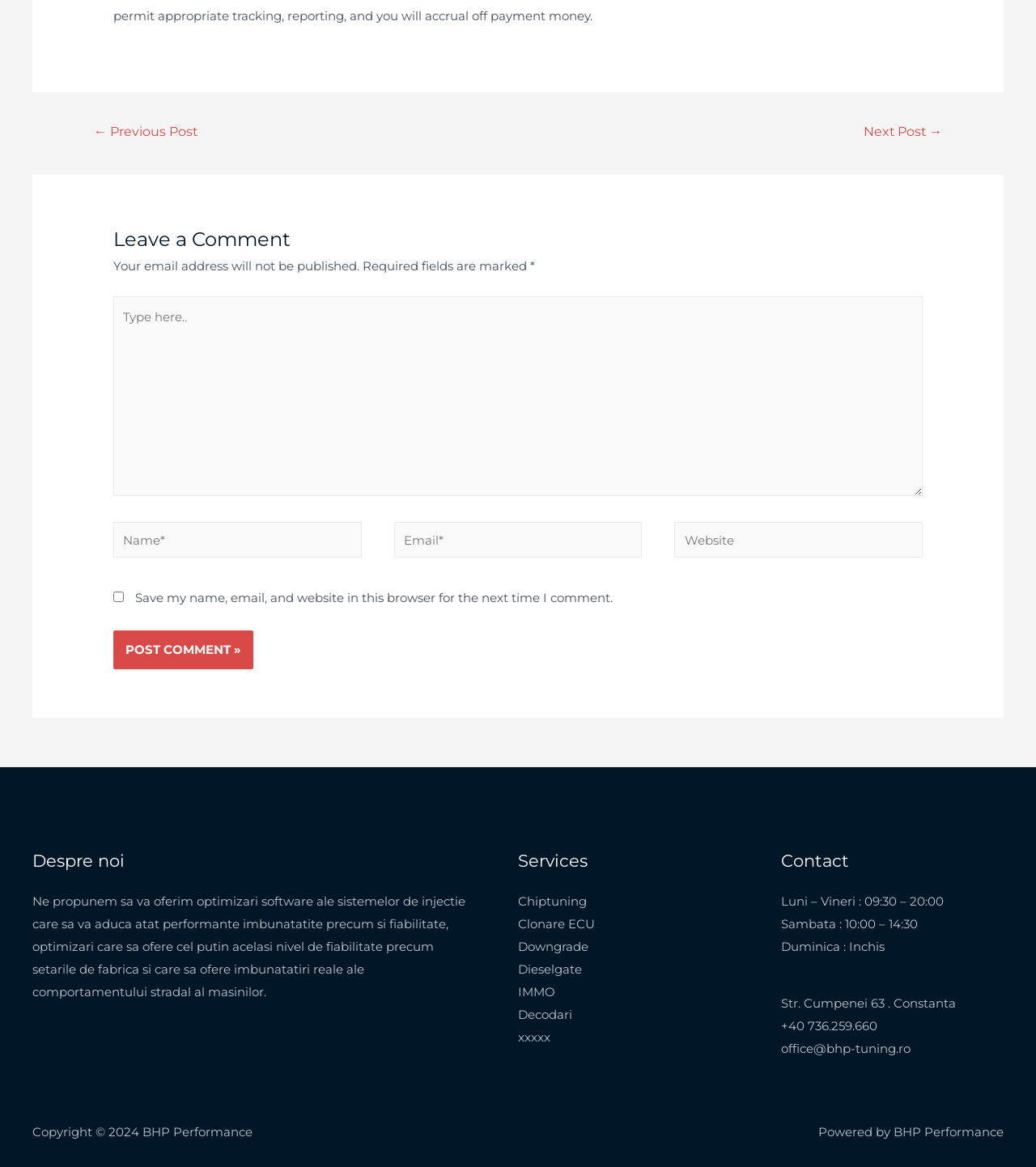Kindly provide the bounding box coordinates of the section you need to click on to fulfill the given instruction: "Enter your name".

[0.109, 0.447, 0.149, 0.463]